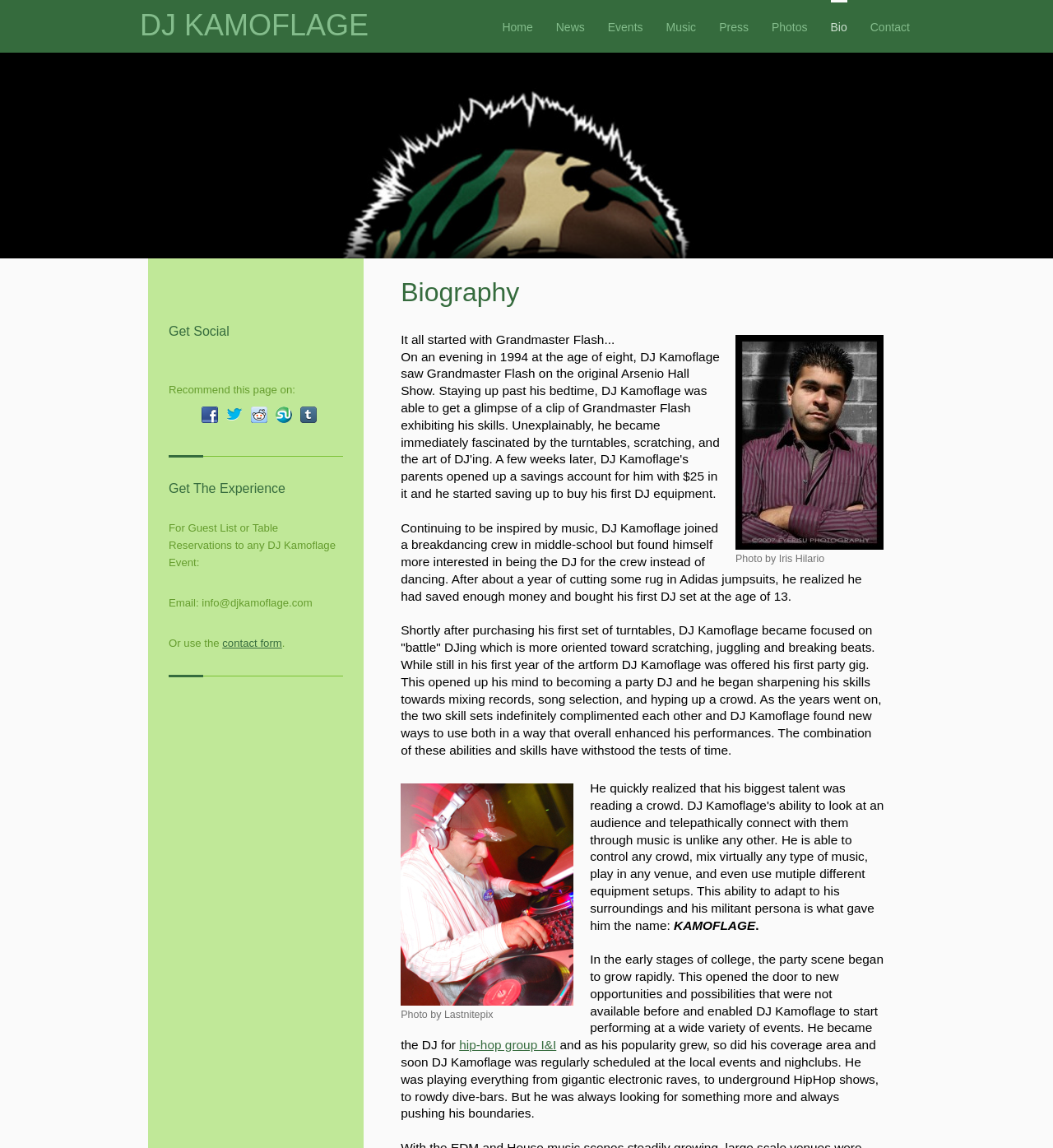Please mark the bounding box coordinates of the area that should be clicked to carry out the instruction: "Click the 'Contact Page' link".

None